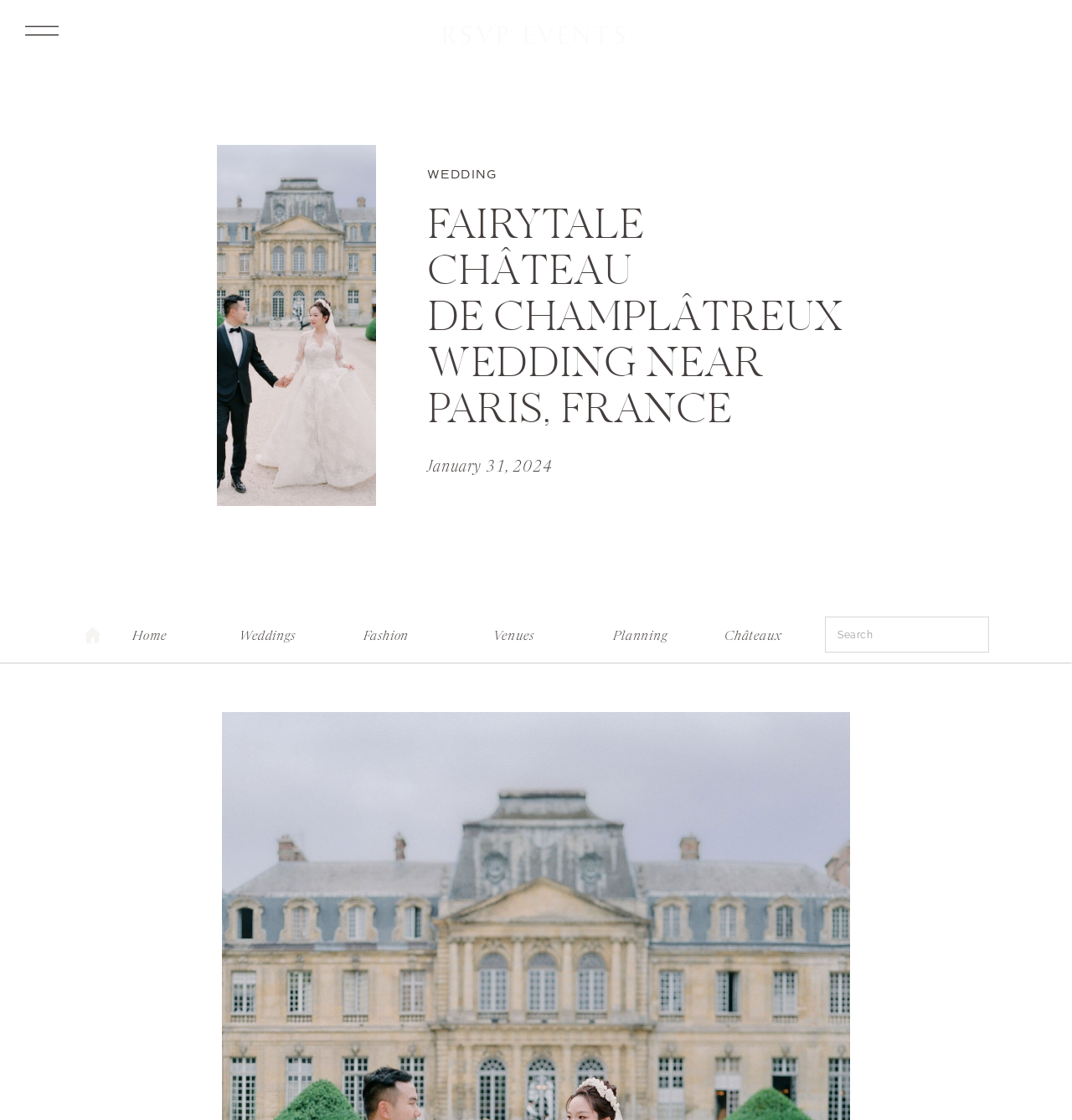Answer the question using only a single word or phrase: 
Where is the Château de Champlâtreux located?

Near Paris, France